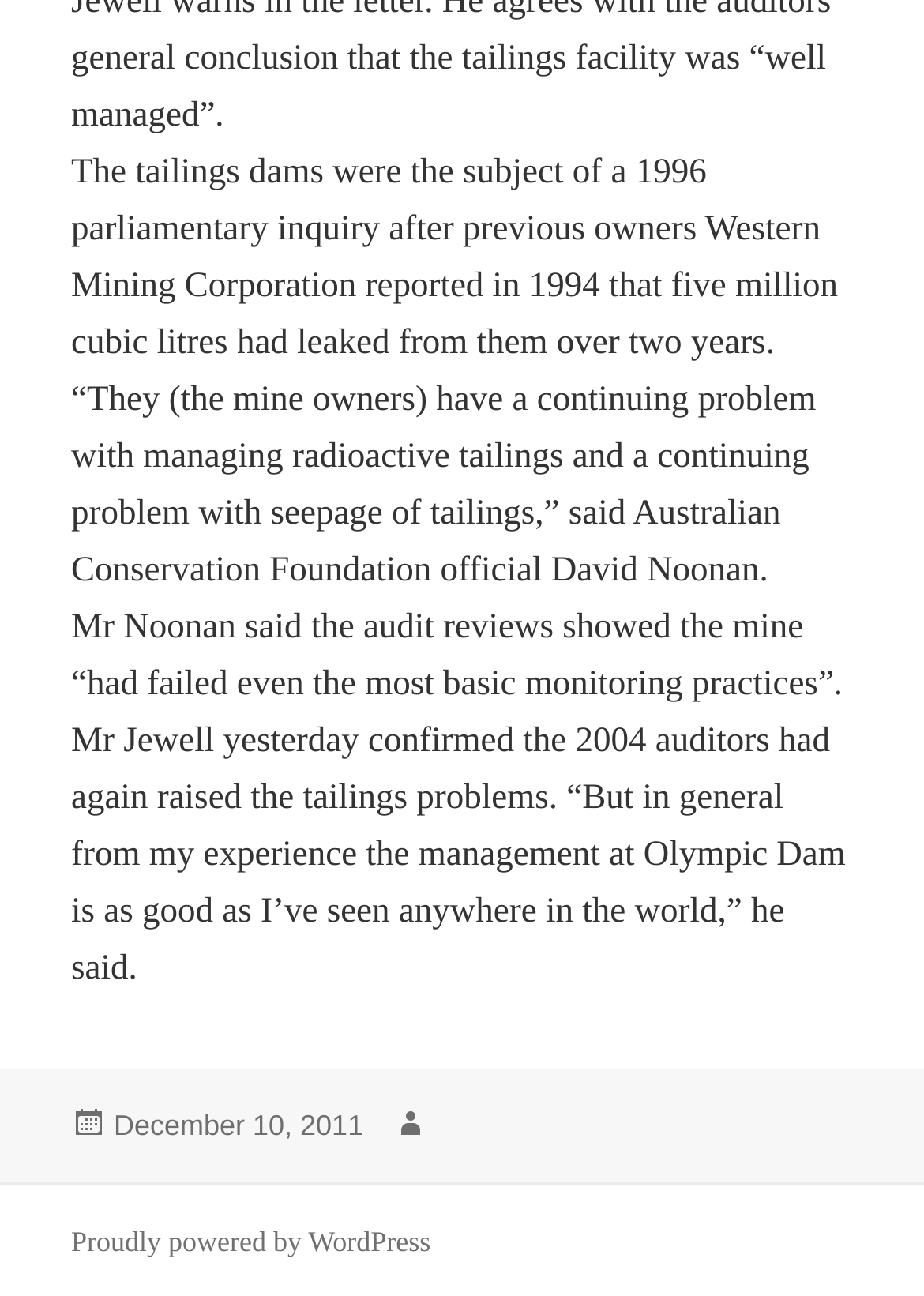Show the bounding box coordinates for the HTML element described as: "Proudly powered by WordPress".

[0.077, 0.944, 0.466, 0.972]